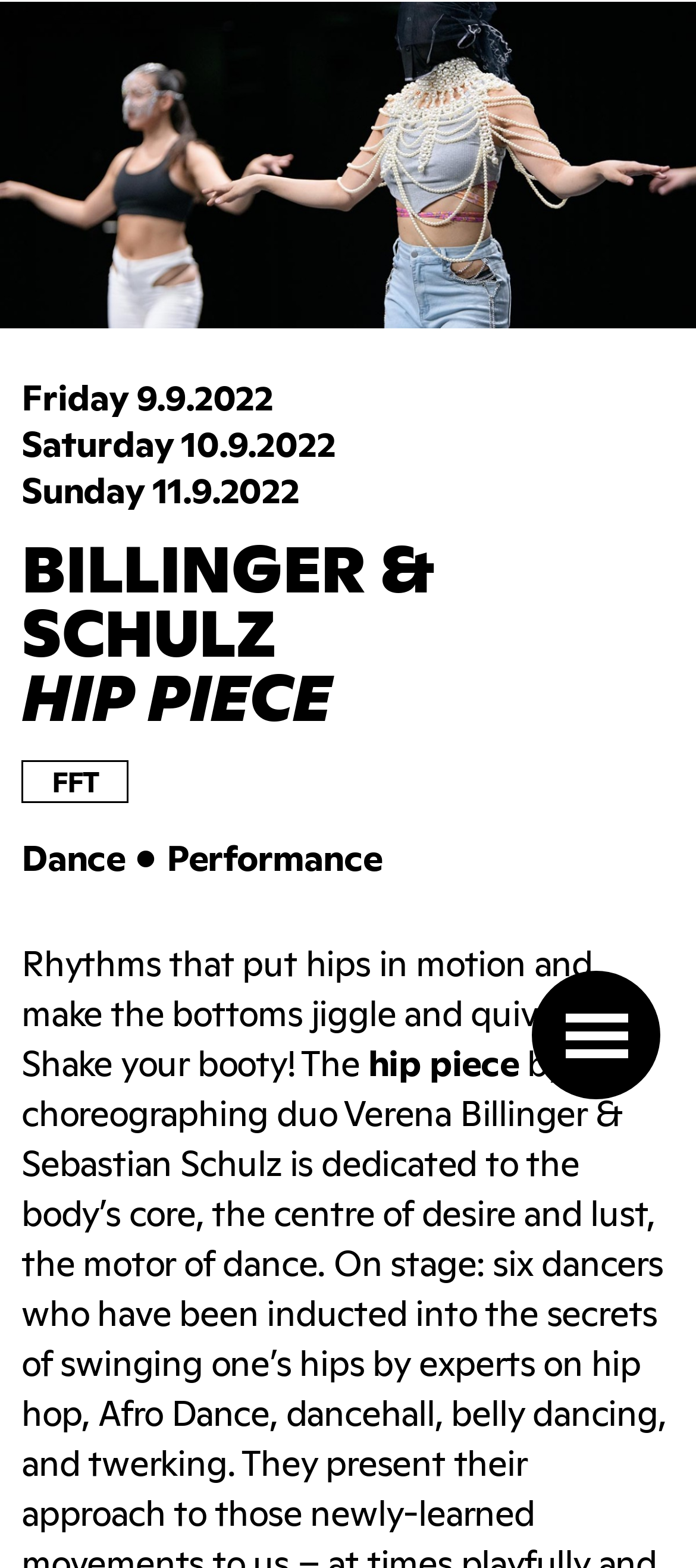Determine and generate the text content of the webpage's headline.

ALLIANCE OF INTERNATIONAL PRODUCTION HOUSES